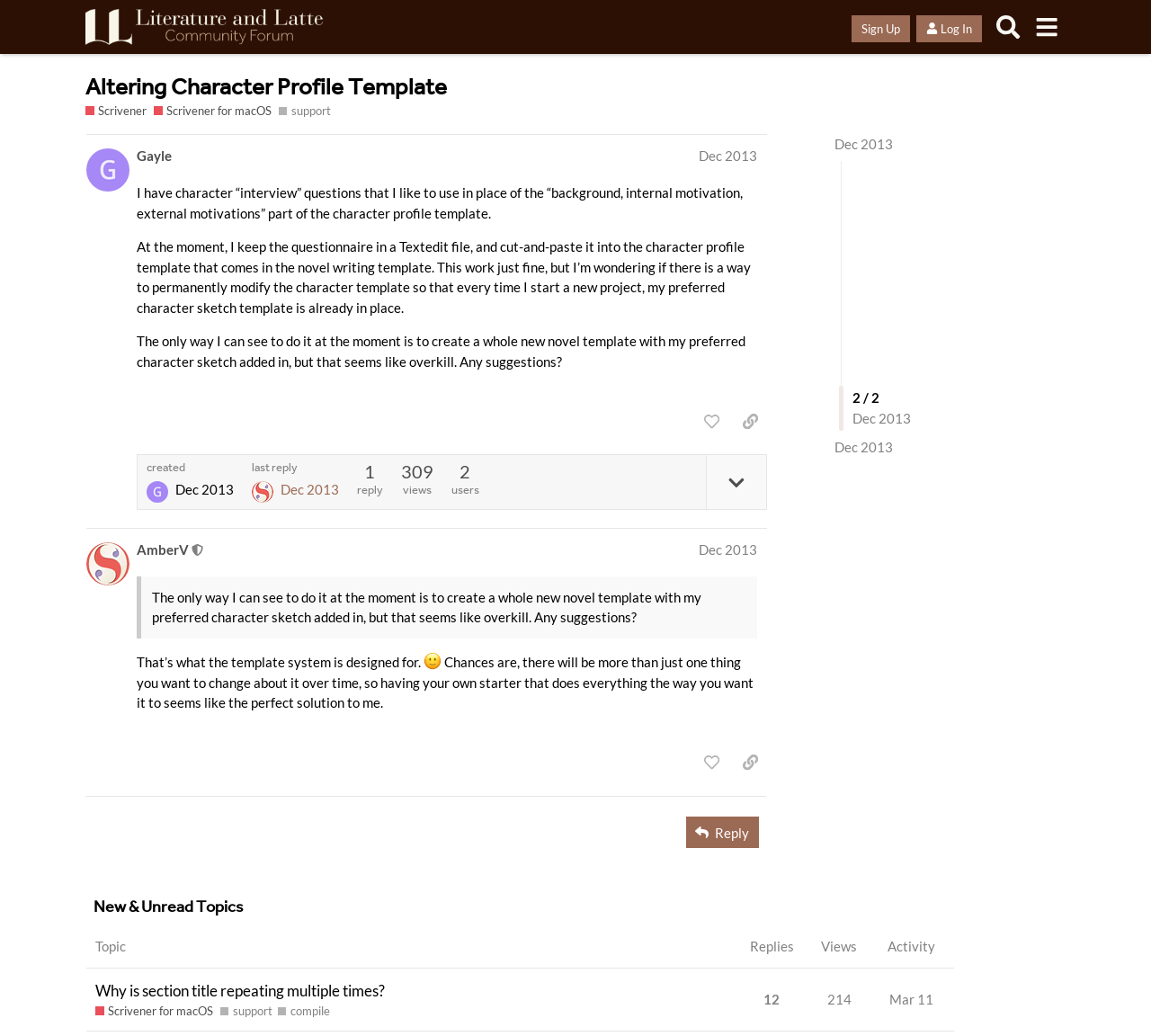Give a one-word or short phrase answer to the question: 
What is the name of the software being discussed?

Scrivener